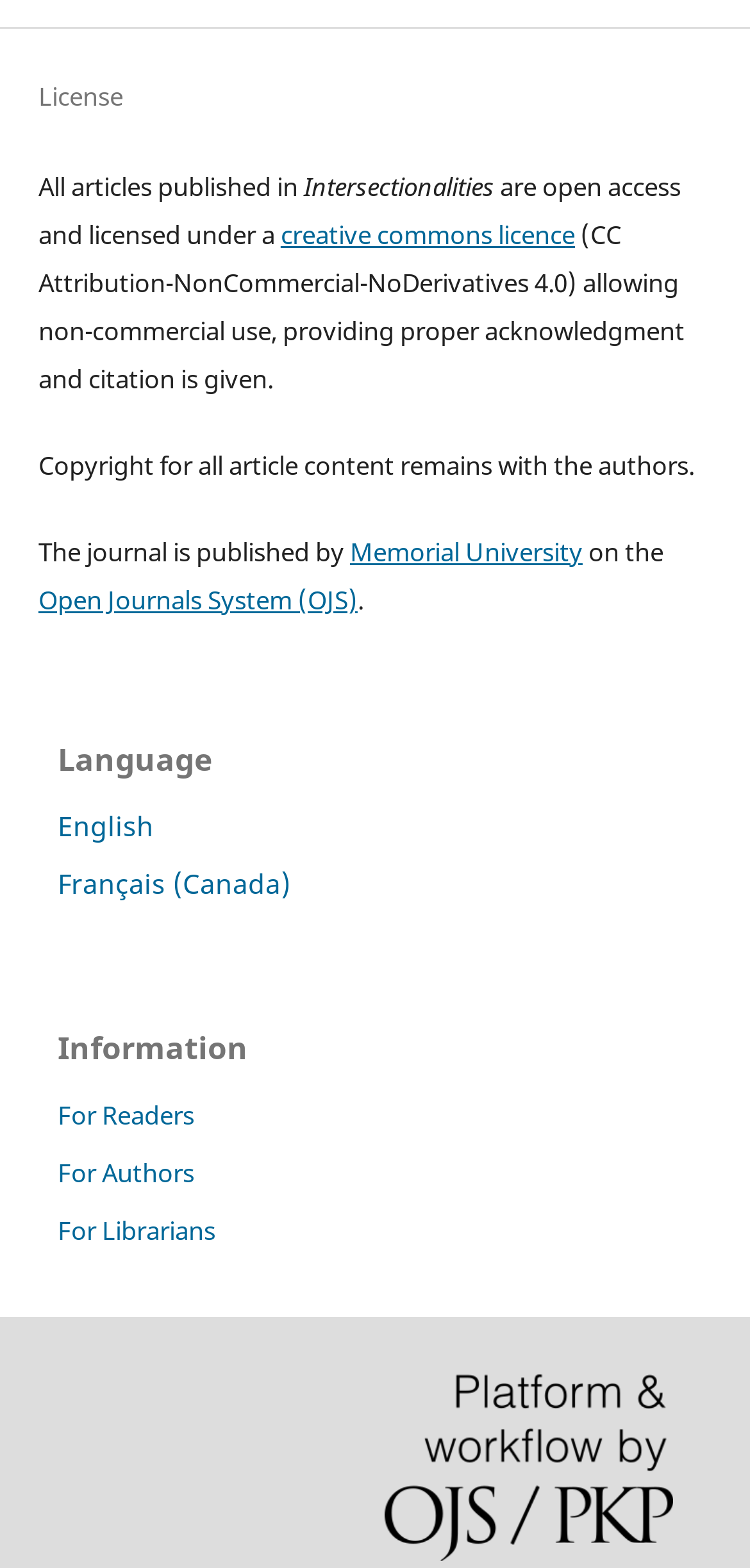What is the copyright policy for article content?
Provide a detailed and well-explained answer to the question.

The copyright for article content remains with the authors, which is mentioned in the text 'Copyright for all article content remains with the authors'.